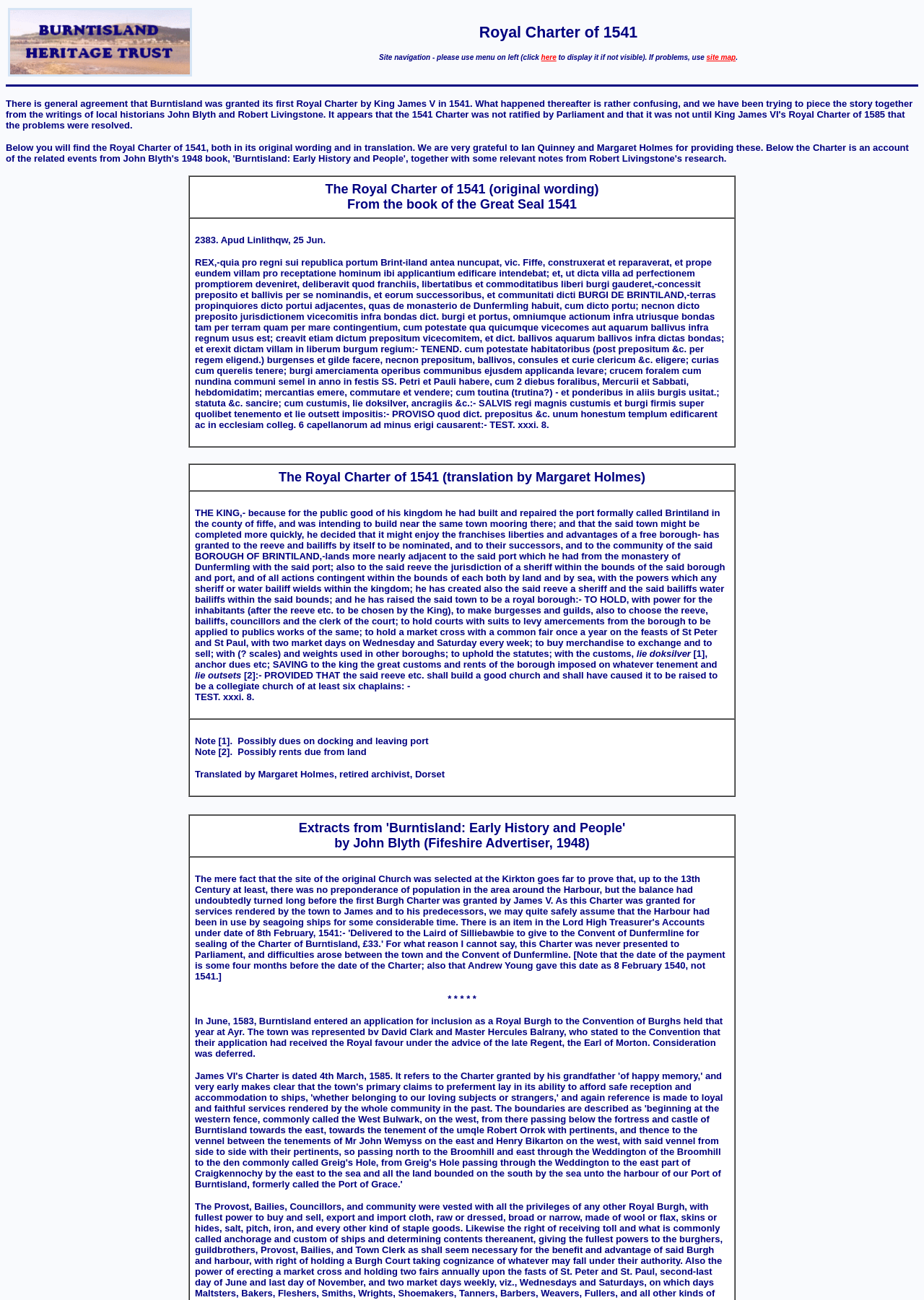Provide your answer in a single word or phrase: 
What is the location of the port mentioned in the Royal Charter of 1541?

Fife